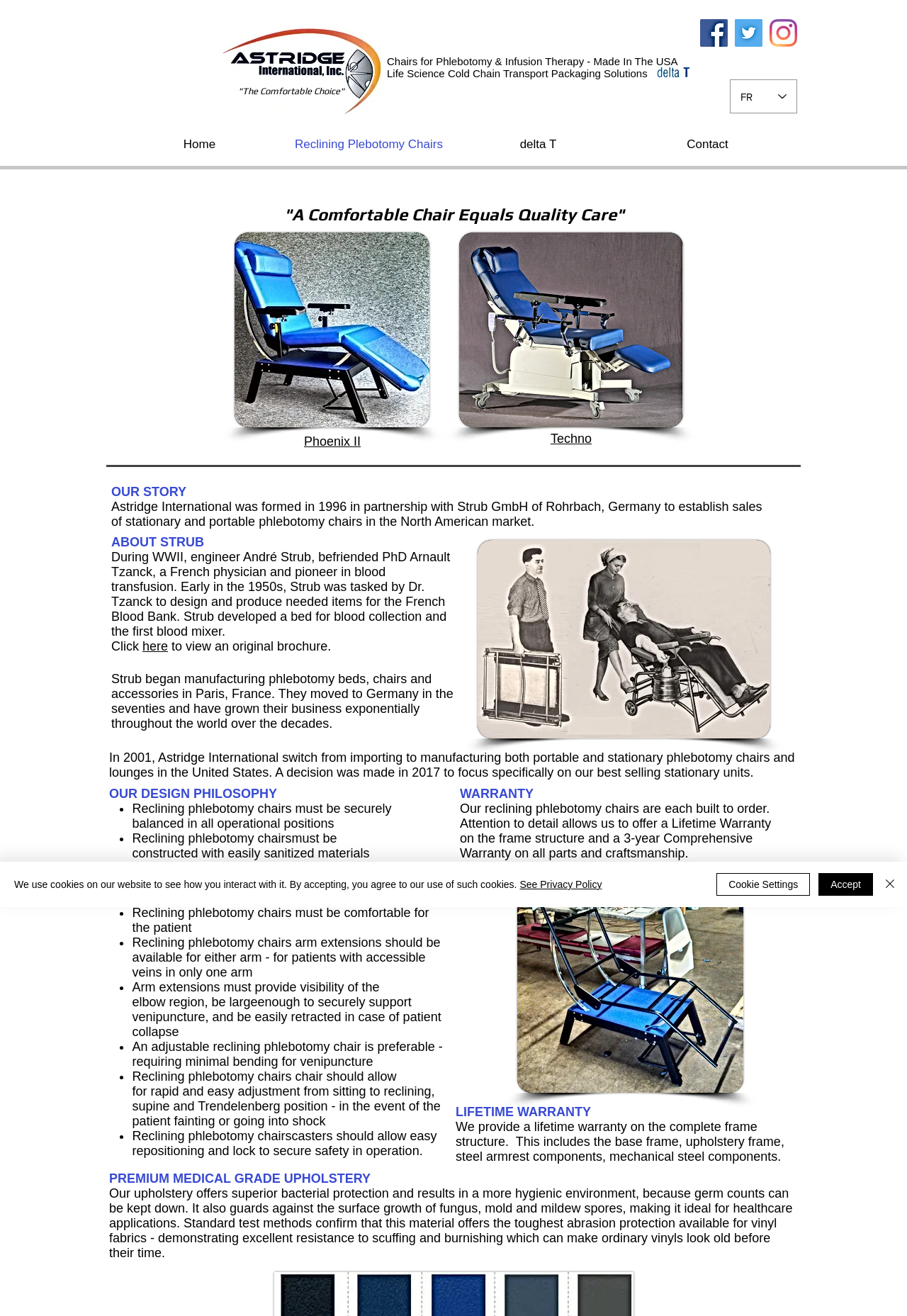Locate the bounding box coordinates of the area to click to fulfill this instruction: "Learn more about Strub". The bounding box should be presented as four float numbers between 0 and 1, in the order [left, top, right, bottom].

[0.123, 0.407, 0.515, 0.418]